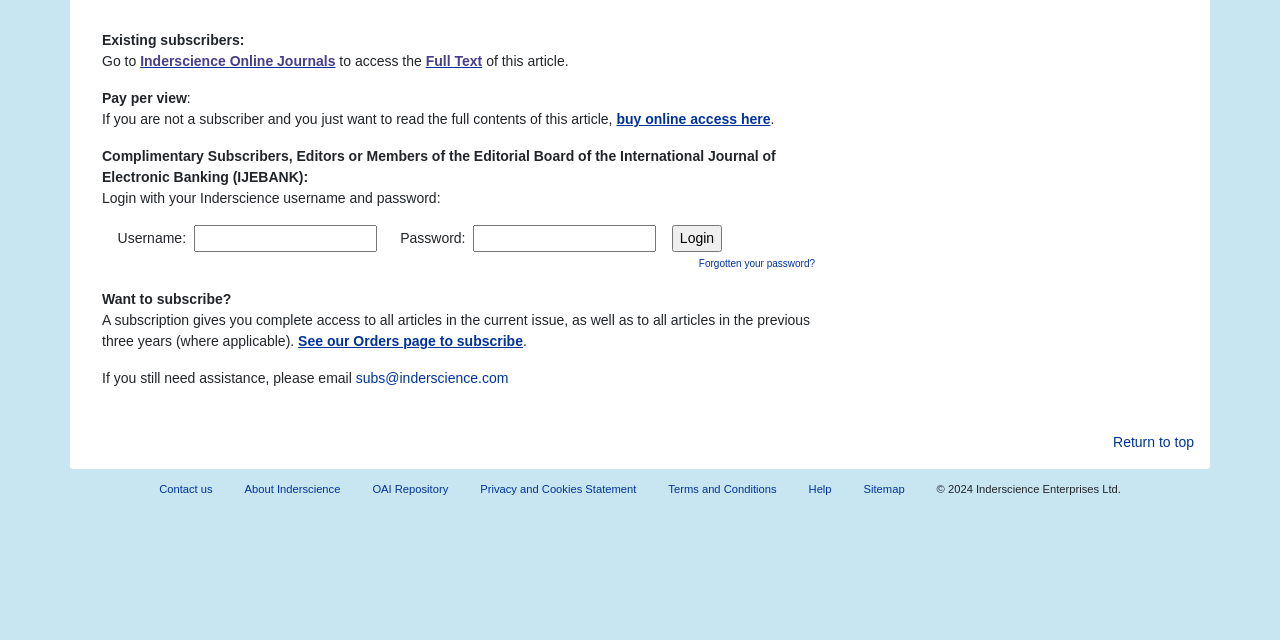Find the bounding box coordinates corresponding to the UI element with the description: "parent_node: Username: Password: name="username"". The coordinates should be formatted as [left, top, right, bottom], with values as floats between 0 and 1.

[0.151, 0.351, 0.294, 0.393]